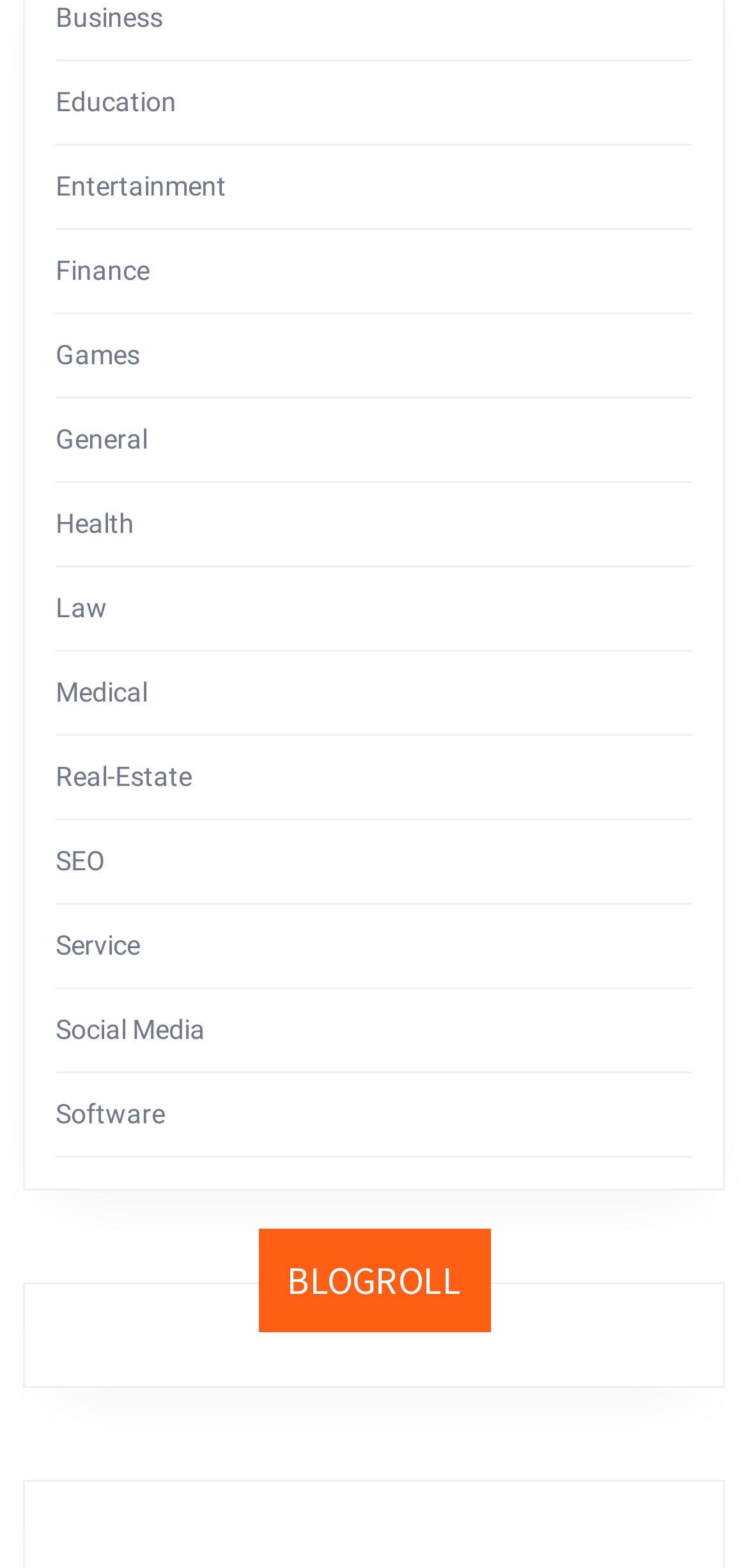Based on the element description: "Social Media", identify the bounding box coordinates for this UI element. The coordinates must be four float numbers between 0 and 1, listed as [left, top, right, bottom].

[0.074, 0.646, 0.274, 0.666]